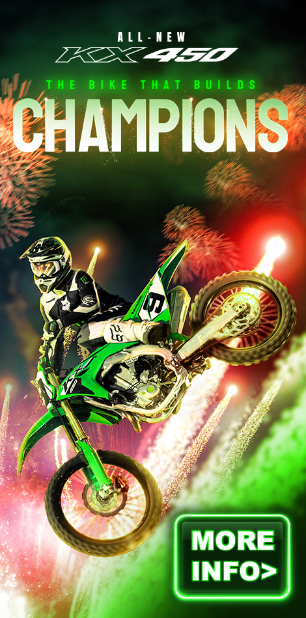Please answer the following question using a single word or phrase: 
What is the rider wearing on their head?

a helmet